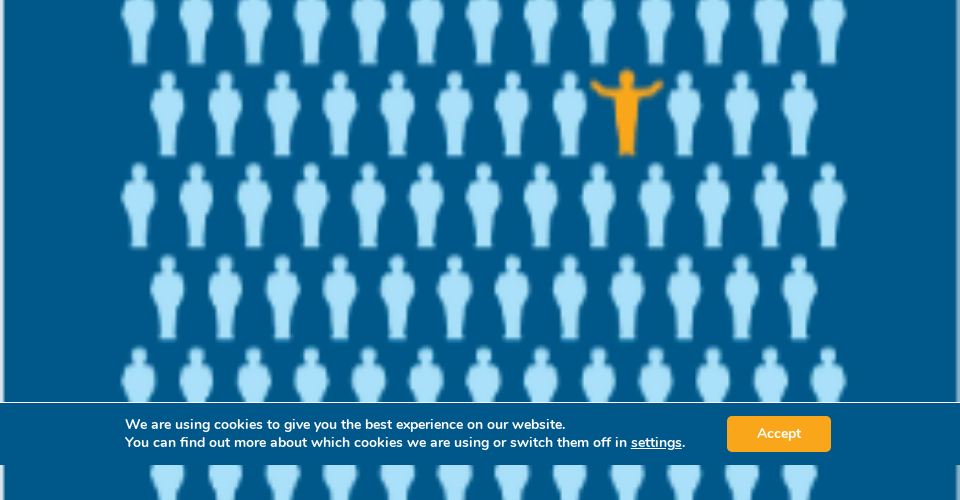What is the background color of the image?
Refer to the image and give a detailed answer to the question.

The dark blue backdrop serves as a contrast to the pale blue figures, creating a visually striking representation of a collective experience or condition, and highlighting the individuality of the bright orange figure.